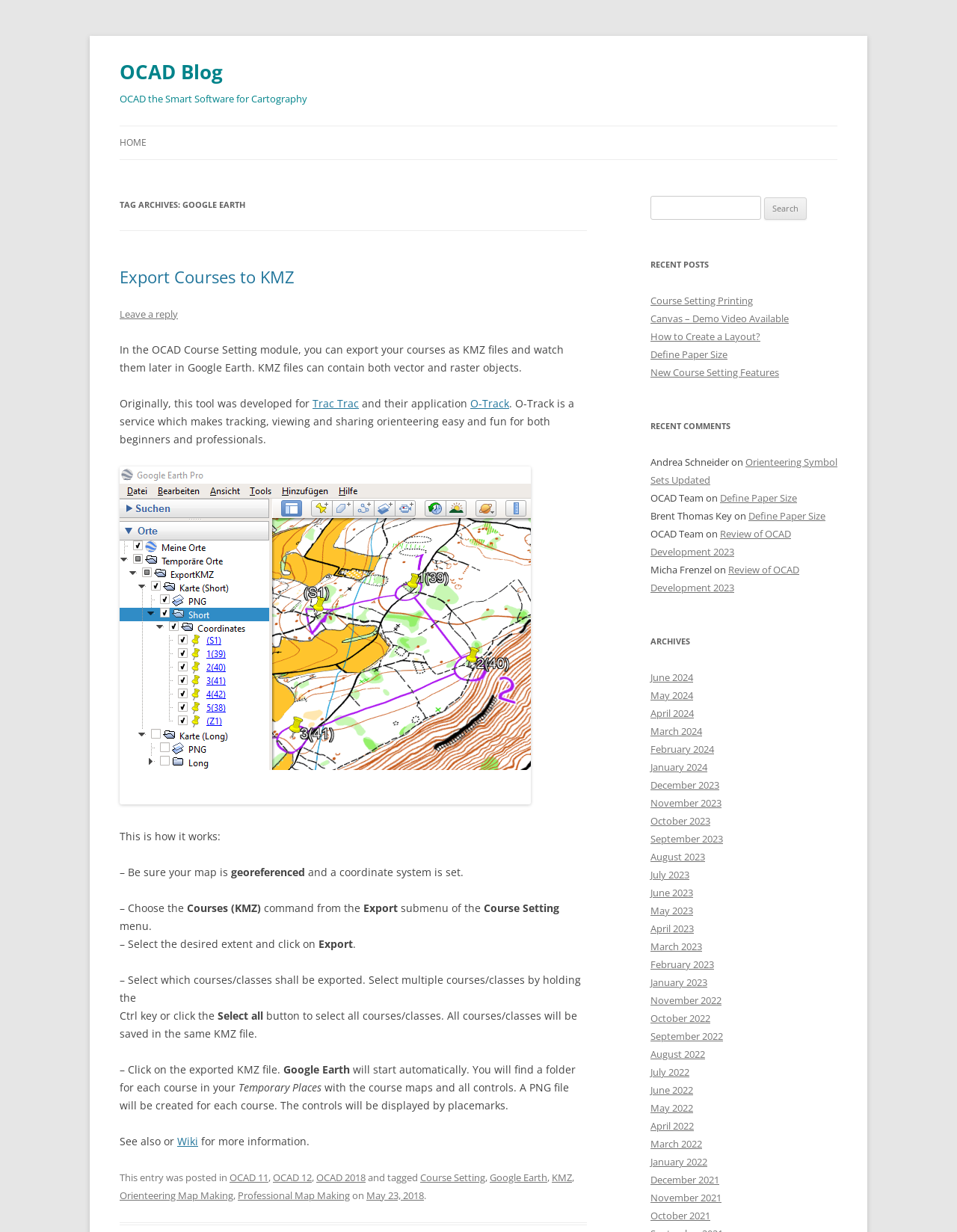Locate the bounding box of the UI element described by: "October 2022" in the given webpage screenshot.

[0.68, 0.821, 0.742, 0.832]